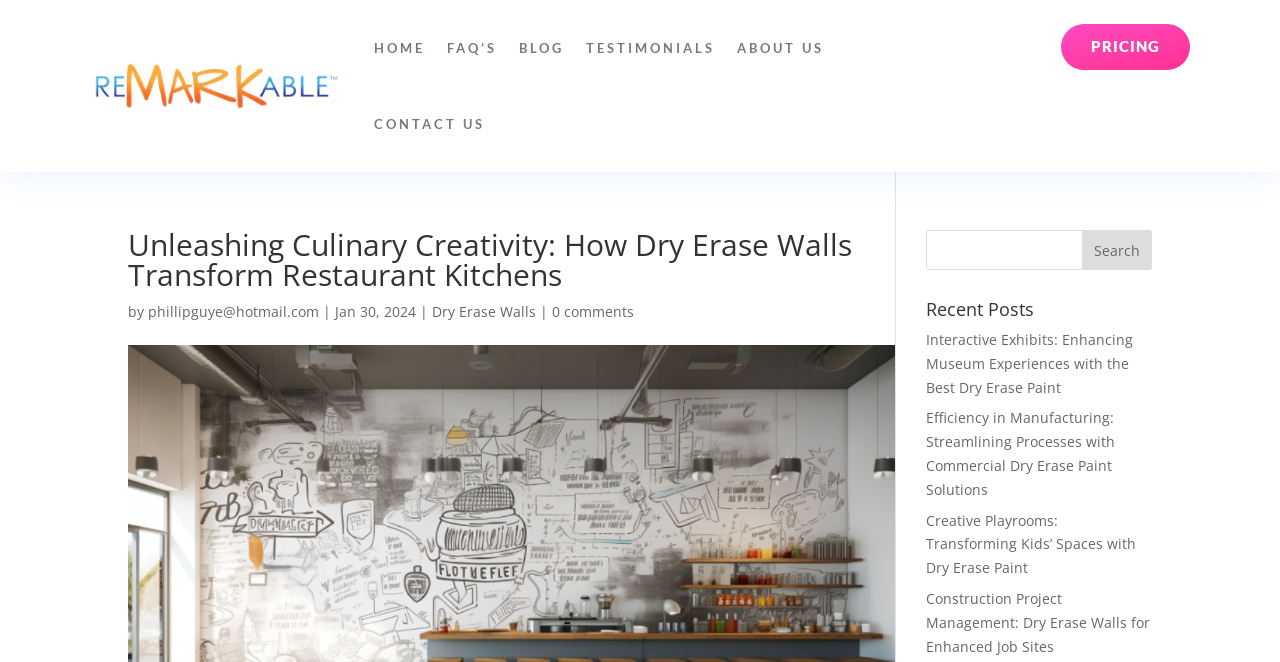Provide a short answer using a single word or phrase for the following question: 
What is the purpose of the search bar?

To search the website